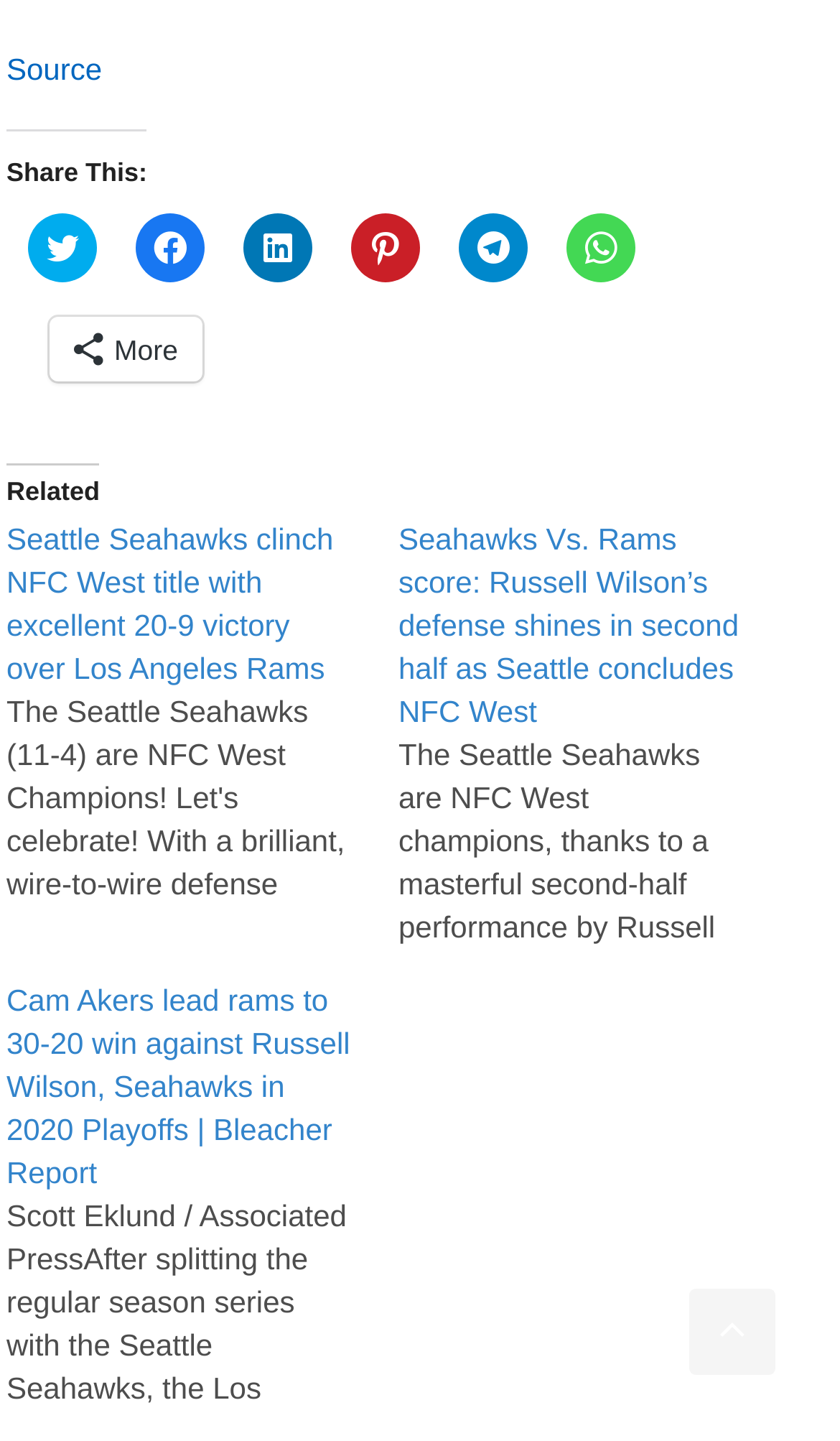Calculate the bounding box coordinates for the UI element based on the following description: "More". Ensure the coordinates are four float numbers between 0 and 1, i.e., [left, top, right, bottom].

[0.059, 0.221, 0.24, 0.265]